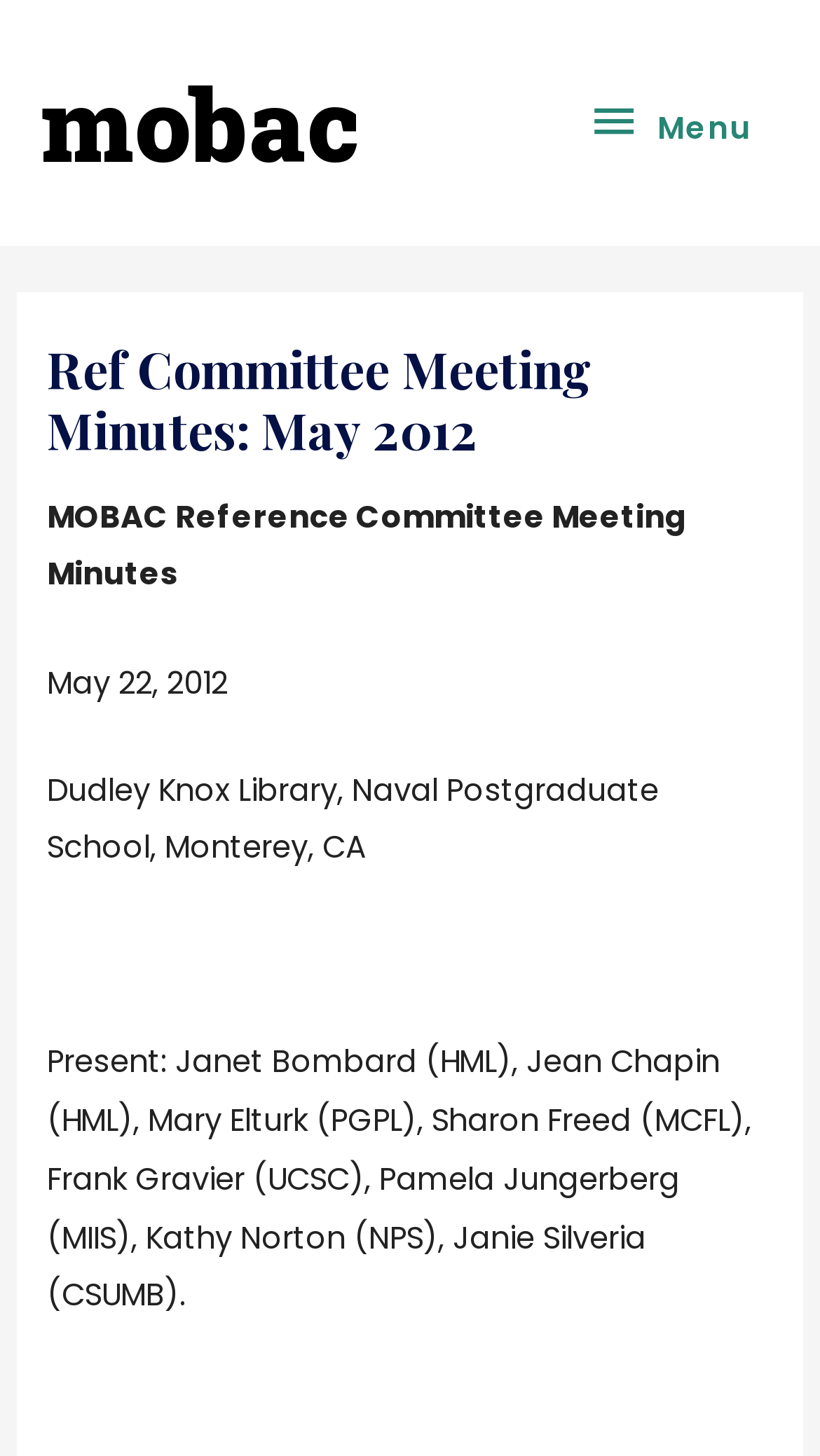Provide a thorough summary of the webpage.

The webpage appears to be a meeting minutes page for the Reference Committee Meeting held on May 22, 2012, at the Dudley Knox Library, Naval Postgraduate School, Monterey, CA. 

At the top left, there is a link to "mobac". On the top right, there is a button labeled "Menu" which is not expanded. 

Below the menu button, there is a header section that spans almost the entire width of the page. Within this section, there is a heading that reads "Ref Committee Meeting Minutes: May 2012". 

Below the heading, there are four lines of text. The first line reads "MOBAC Reference Committee Meeting Minutes". The second line indicates the date of the meeting, "May 22, 2012". The third line specifies the location of the meeting, "Dudley Knox Library, Naval Postgraduate School, Monterey, CA". The fourth line is a single non-breaking space character. 

The final line of text lists the attendees of the meeting, including their names and affiliations.